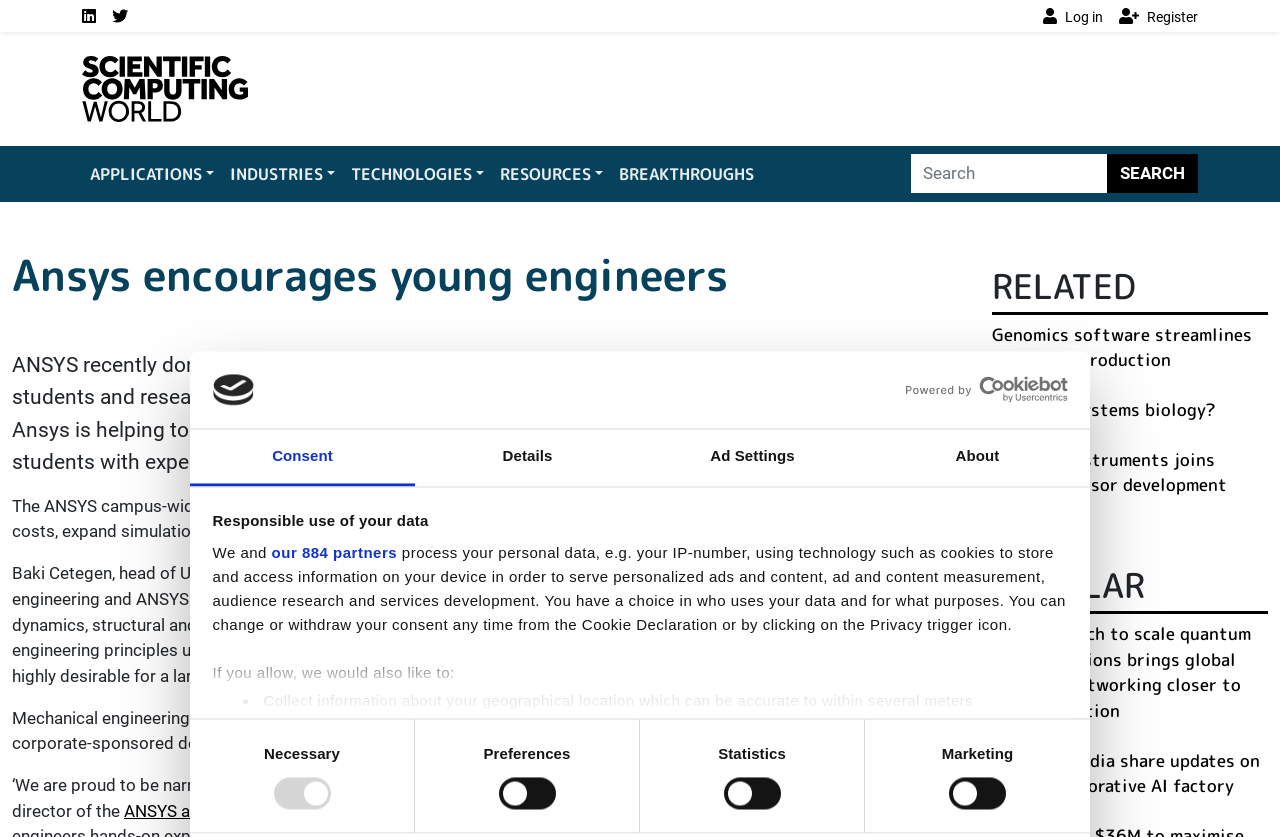What is the name of the university that received a campus-wide licence from ANSYS?
Please interpret the details in the image and answer the question thoroughly.

The answer can be found in the paragraph that starts with 'ANSYS recently donated a campus-wide licence to the University of Connecticut (UConn)...'. The university mentioned in this sentence is UConn.